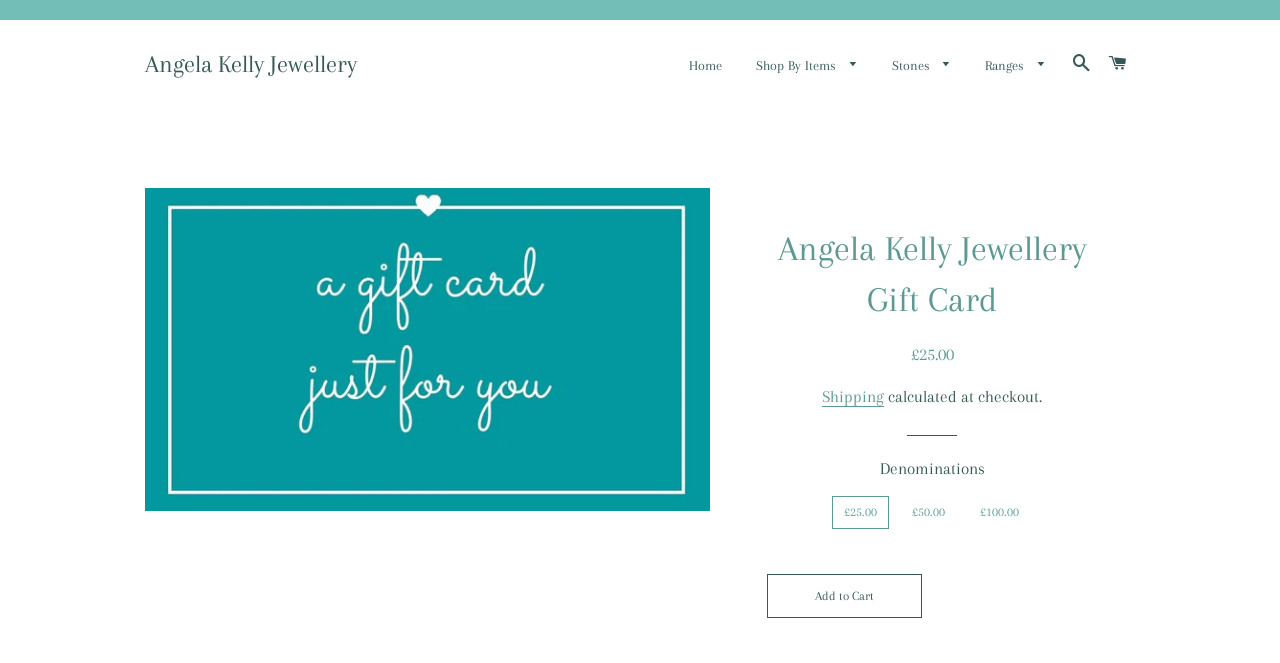What is the default denomination of the gift card?
Provide a well-explained and detailed answer to the question.

I found the answer by looking at the radio buttons under the 'Denominations' section, where the default selected option is '£25.00'.